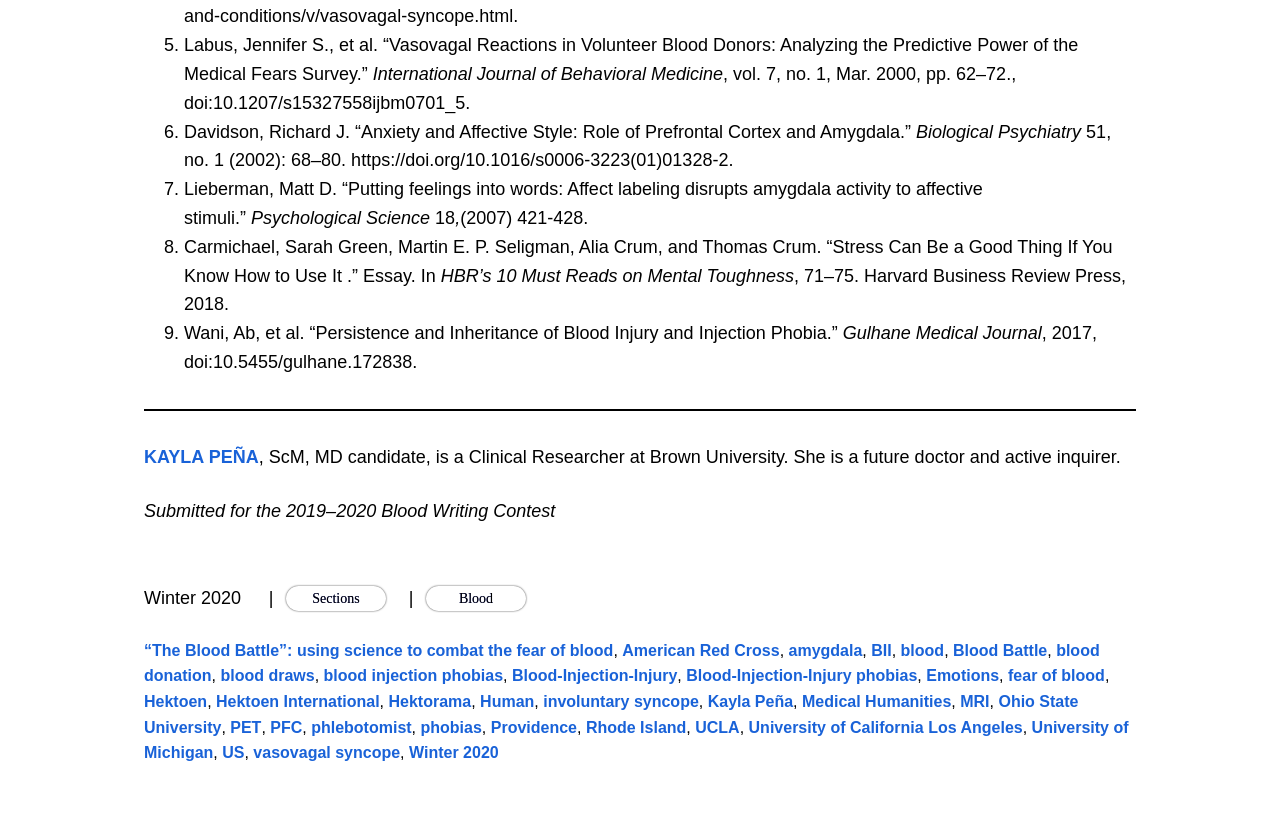What is the topic of the essay submitted for the 2019-2020 Blood Writing Contest?
Use the screenshot to answer the question with a single word or phrase.

The Blood Battle